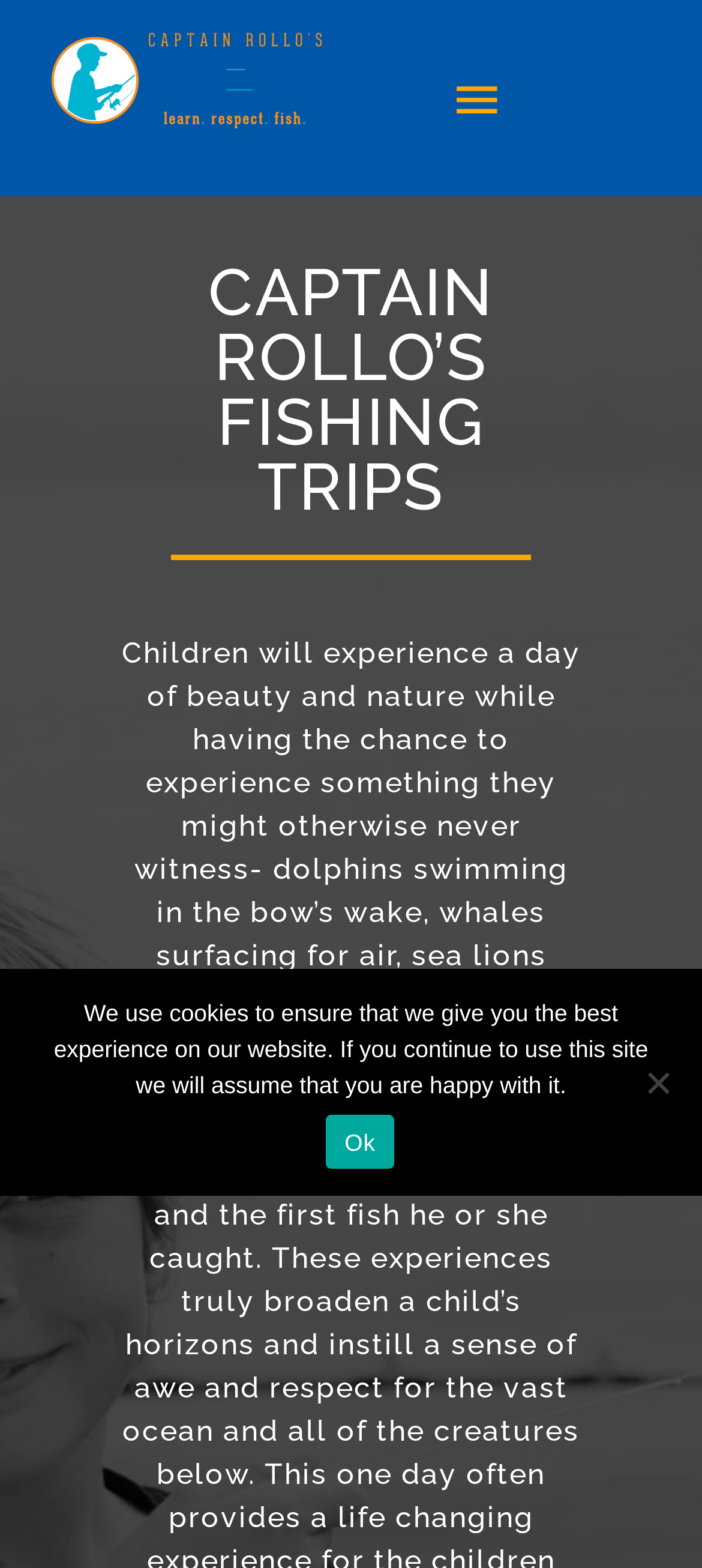Please give a concise answer to this question using a single word or phrase: 
What is the cookie notice for?

To inform about cookie usage